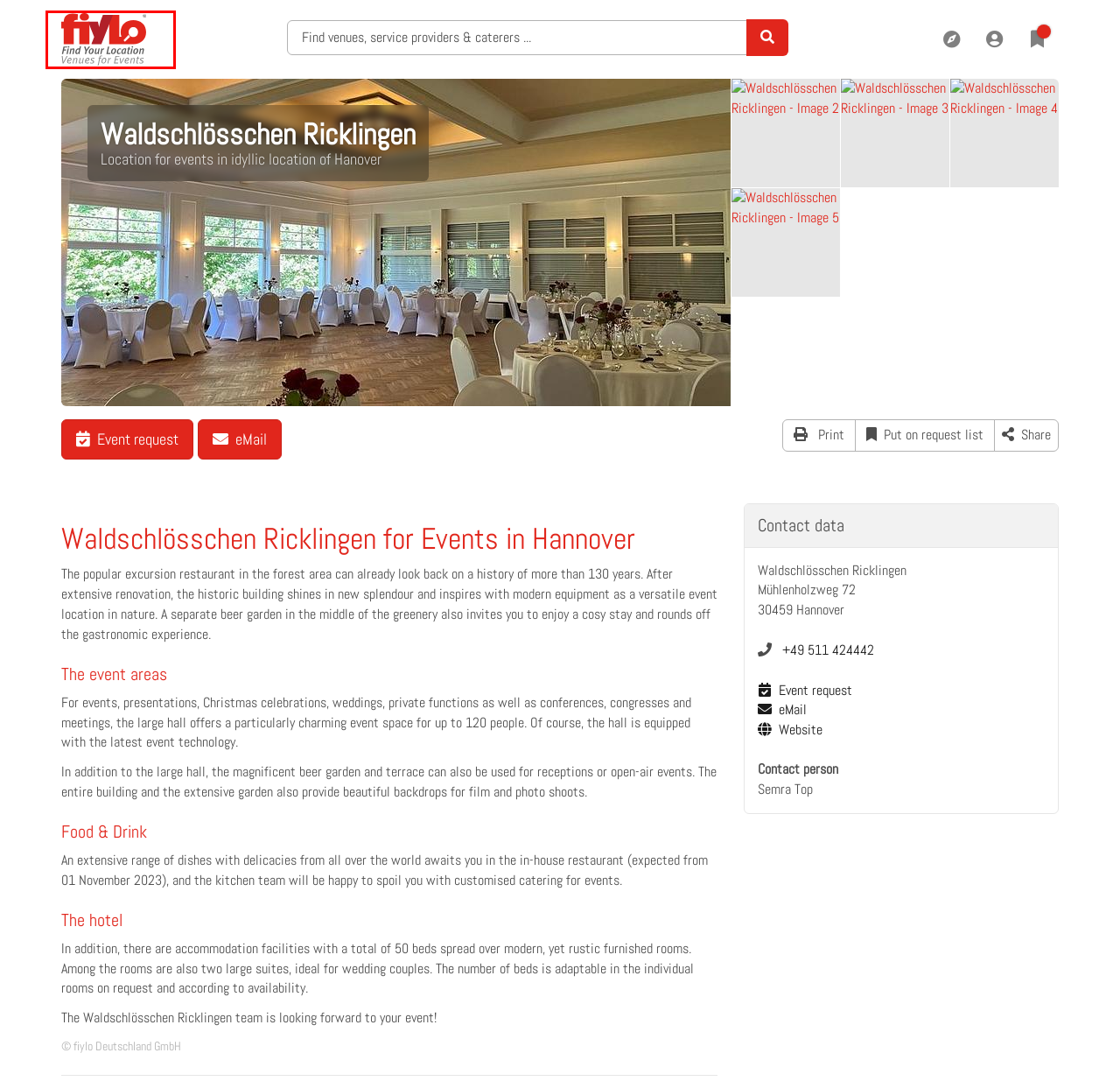You have a screenshot of a webpage with a red rectangle bounding box around a UI element. Choose the best description that matches the new page after clicking the element within the bounding box. The candidate descriptions are:
A. Movie / Photo
B. Presentation in Hannover
C. Favorites
D. Registration
E. Waldschlösschen Ricklingen - Restaurants - fiylo
F. Private events in Hannover
G. ᐅ fiylo ⇒ the new venue finder with top event venues in germany
H. Home | Waldschlösschen Ricklingen

G